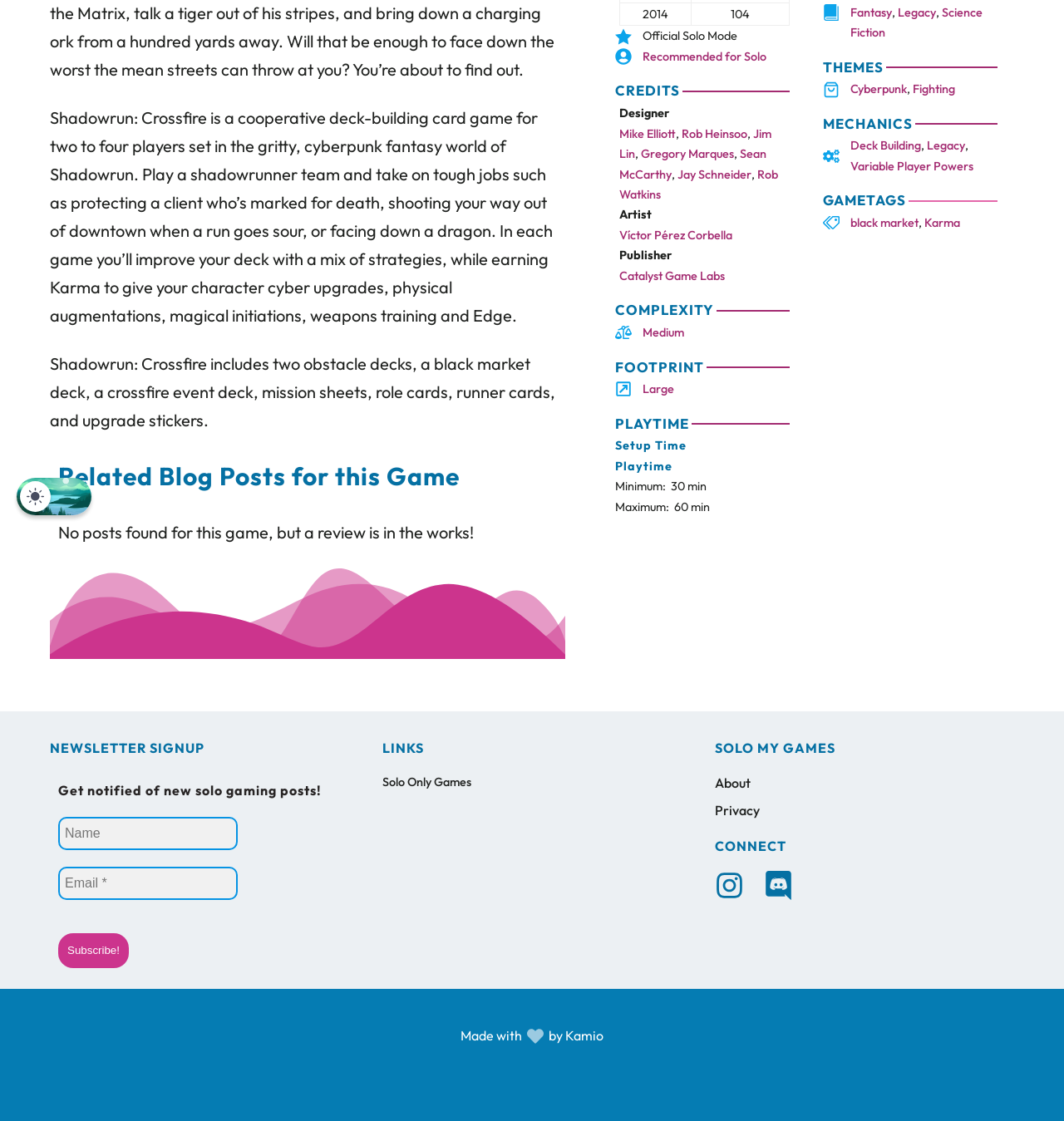Determine the bounding box coordinates for the HTML element described here: "parent_node: Name name="data[form_field_ZTRjN2E1ODA0NDM0X2ZpcnN0X25hbWU=]" placeholder="Name" title="Name"".

[0.055, 0.728, 0.223, 0.758]